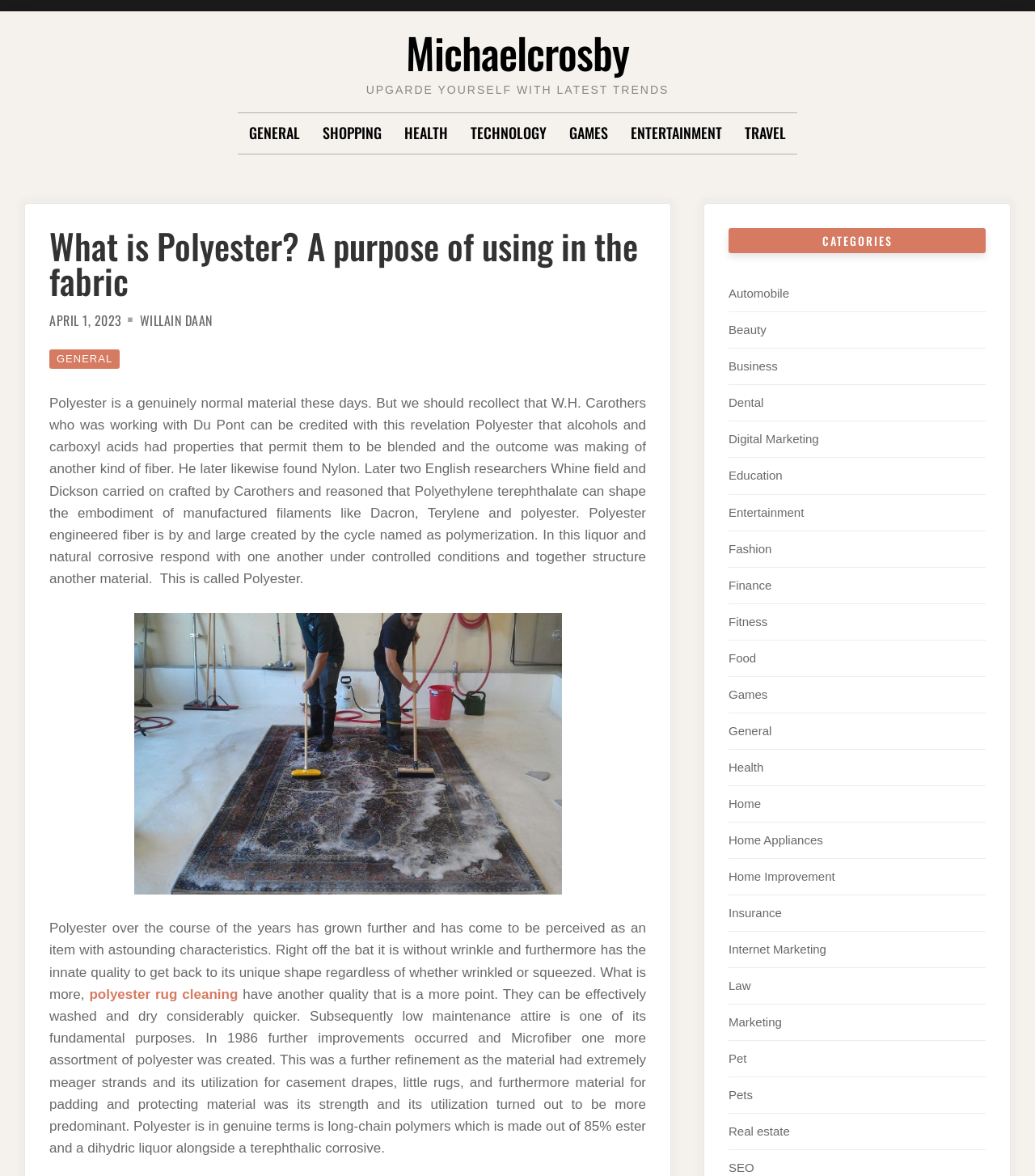Determine the bounding box coordinates of the clickable region to follow the instruction: "Click on the 'Automobile' link under CATEGORIES".

[0.704, 0.244, 0.763, 0.255]